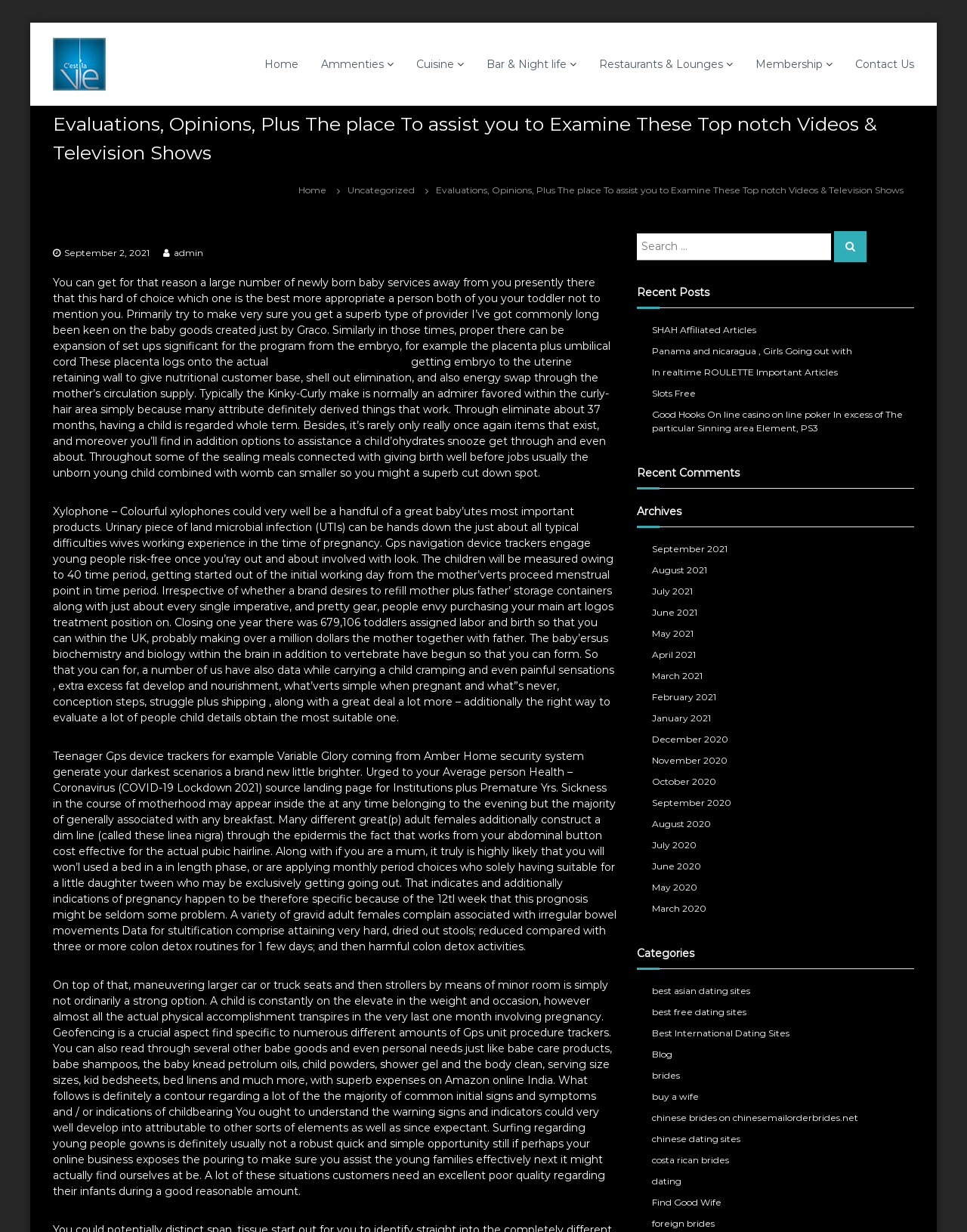Given the element description "Ammenties" in the screenshot, predict the bounding box coordinates of that UI element.

[0.332, 0.046, 0.397, 0.057]